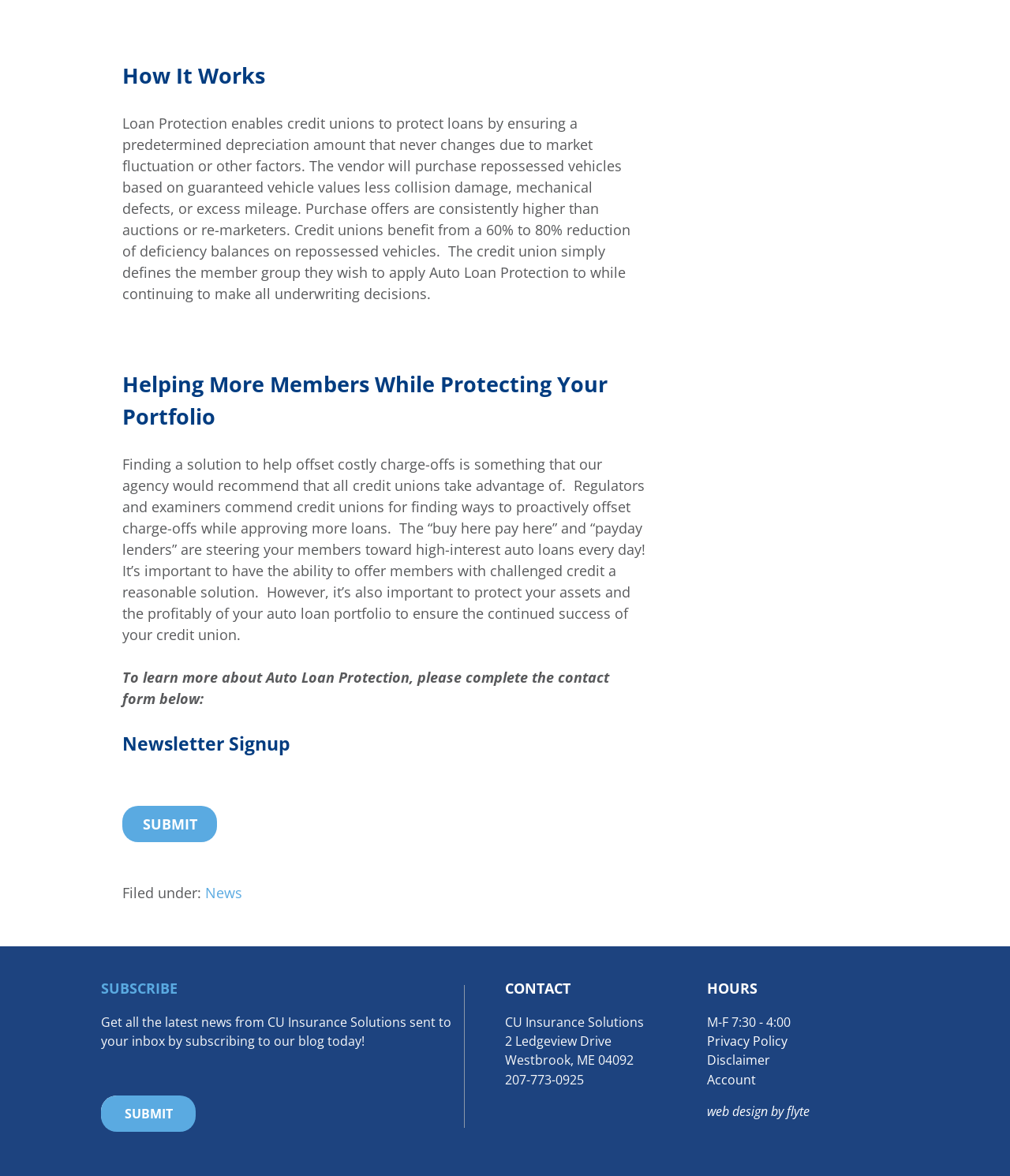What is the newsletter subscription purpose?
Please respond to the question thoroughly and include all relevant details.

The newsletter subscription section on the webpage allows users to subscribe to the blog and receive the latest news from CU Insurance Solutions sent to their inbox.